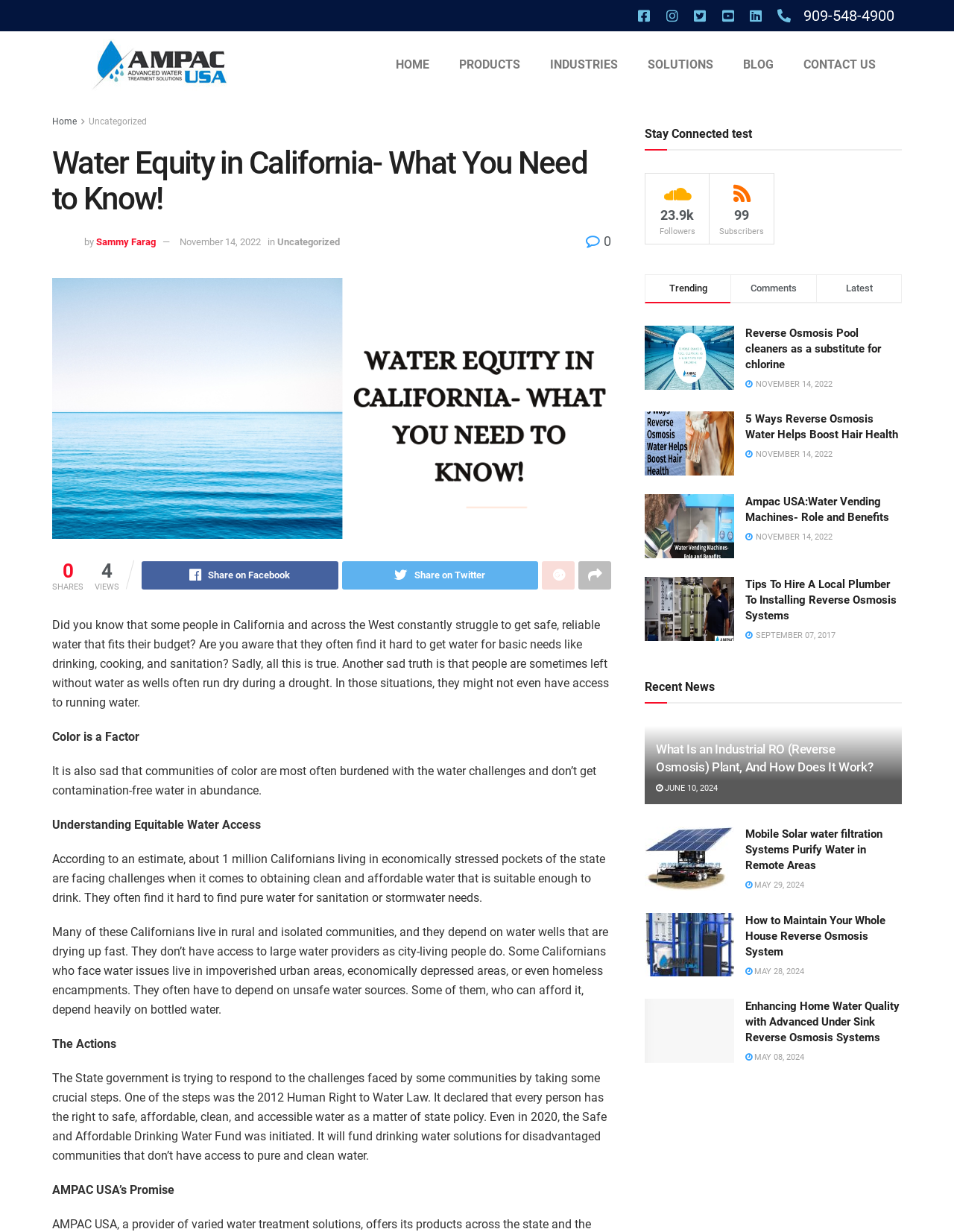Please identify the bounding box coordinates of the element I should click to complete this instruction: 'Click on the 'HOME' link'. The coordinates should be given as four float numbers between 0 and 1, like this: [left, top, right, bottom].

[0.399, 0.039, 0.466, 0.067]